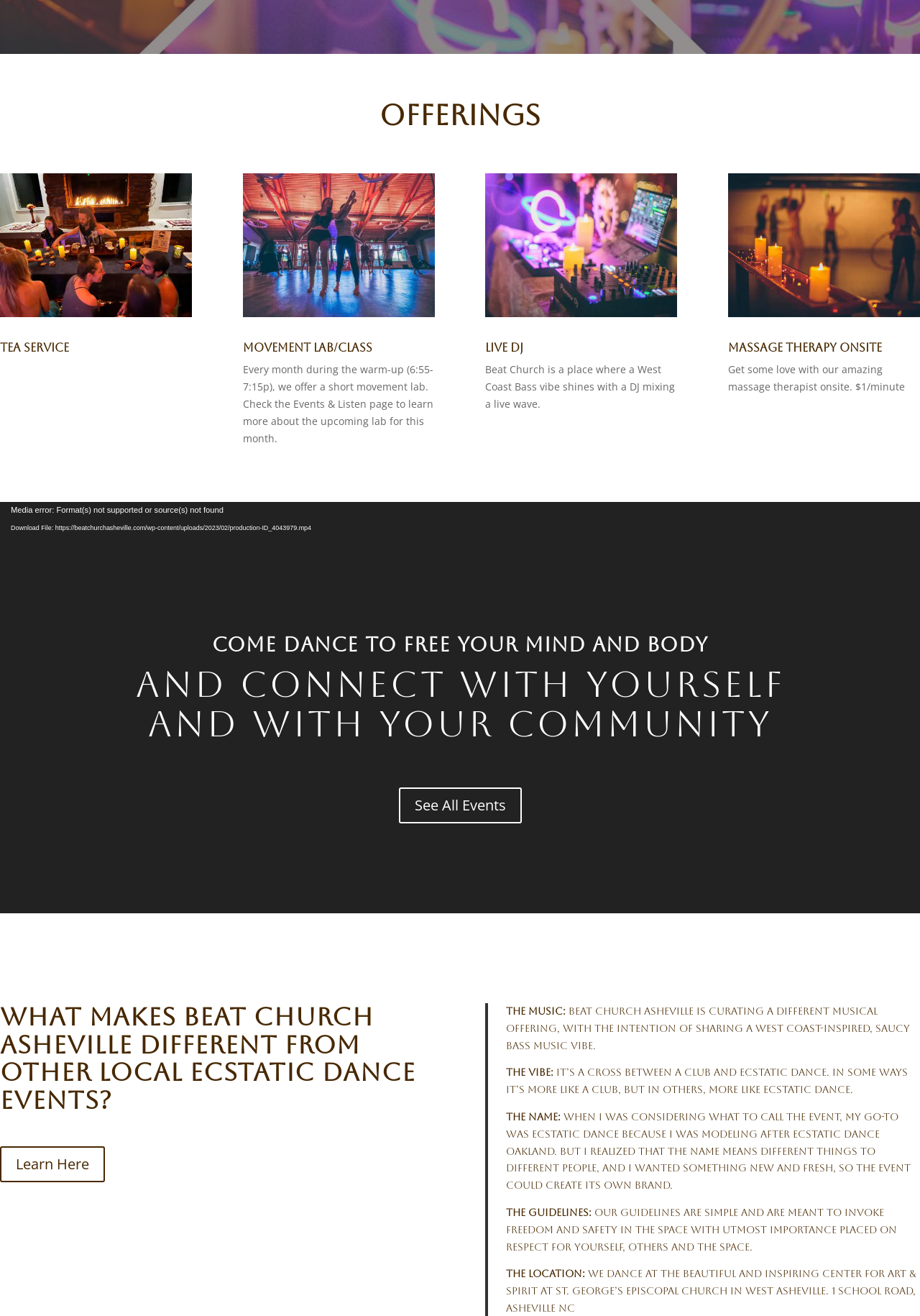Find the coordinates for the bounding box of the element with this description: "Download File: https://beatchurchasheville.com/wp-content/uploads/2023/02/production-ID_4043979.mp4".

[0.0, 0.395, 0.375, 0.408]